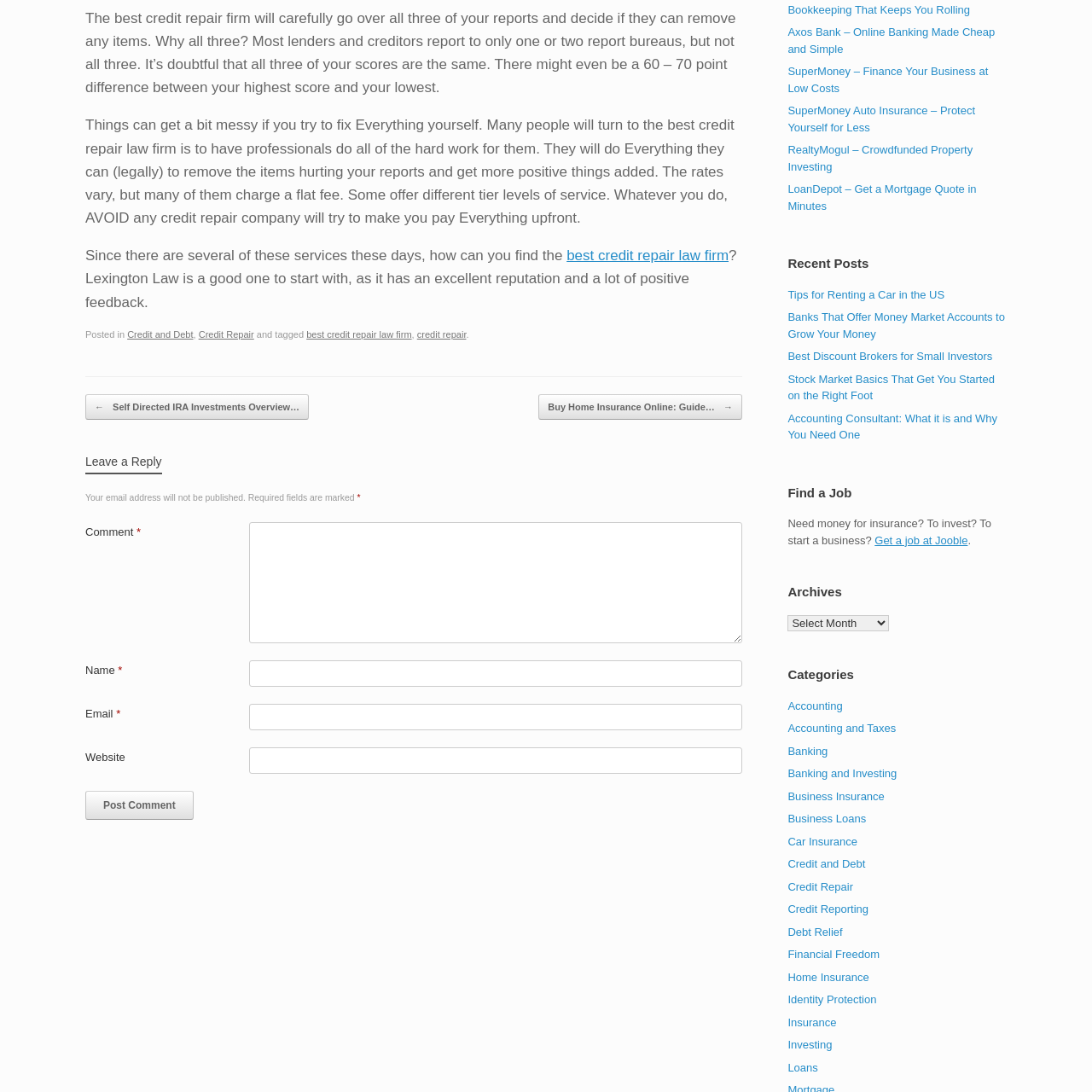Answer the question below using just one word or a short phrase: 
What is the topic of the post?

Credit Repair